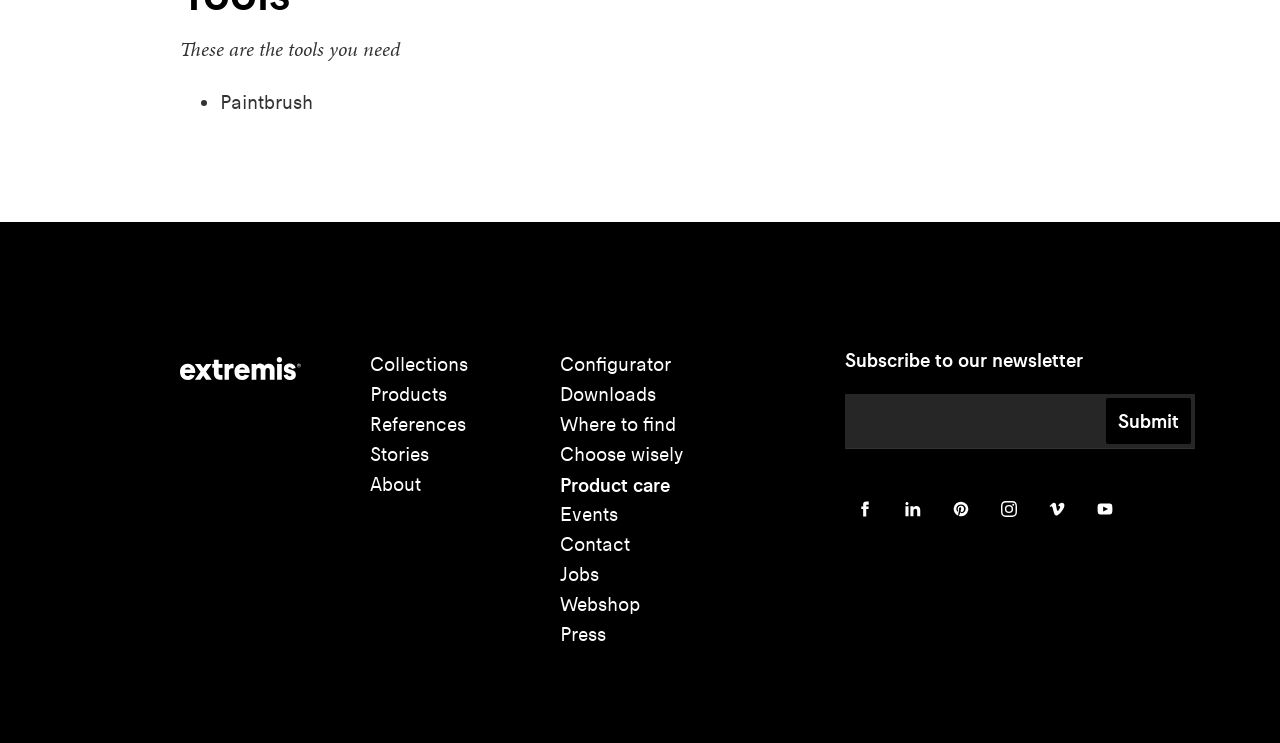Please indicate the bounding box coordinates of the element's region to be clicked to achieve the instruction: "Click on the 'About' link". Provide the coordinates as four float numbers between 0 and 1, i.e., [left, top, right, bottom].

[0.289, 0.636, 0.329, 0.667]